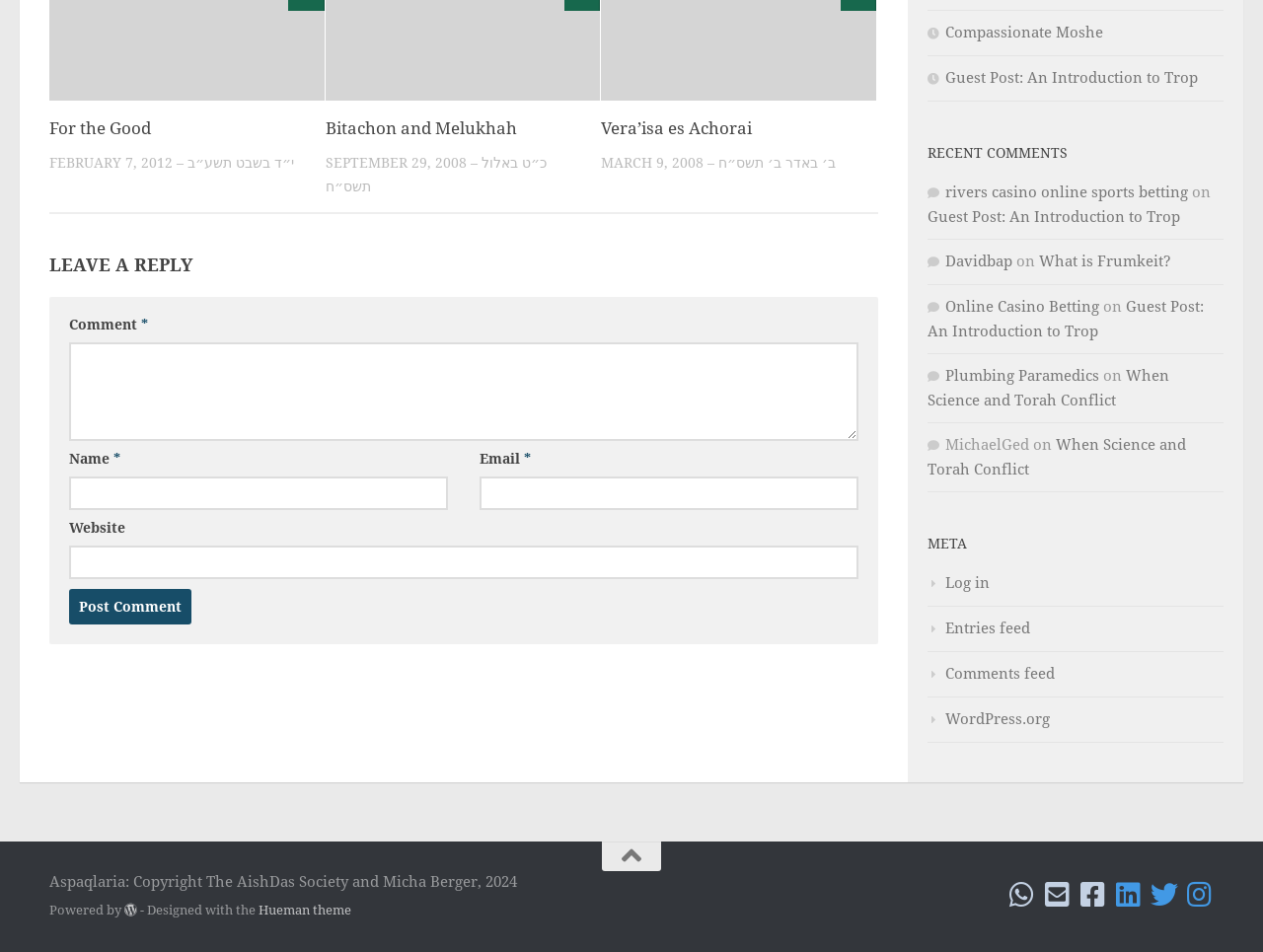Determine the bounding box for the UI element as described: "parent_node: Name * name="author"". The coordinates should be represented as four float numbers between 0 and 1, formatted as [left, top, right, bottom].

[0.055, 0.501, 0.355, 0.536]